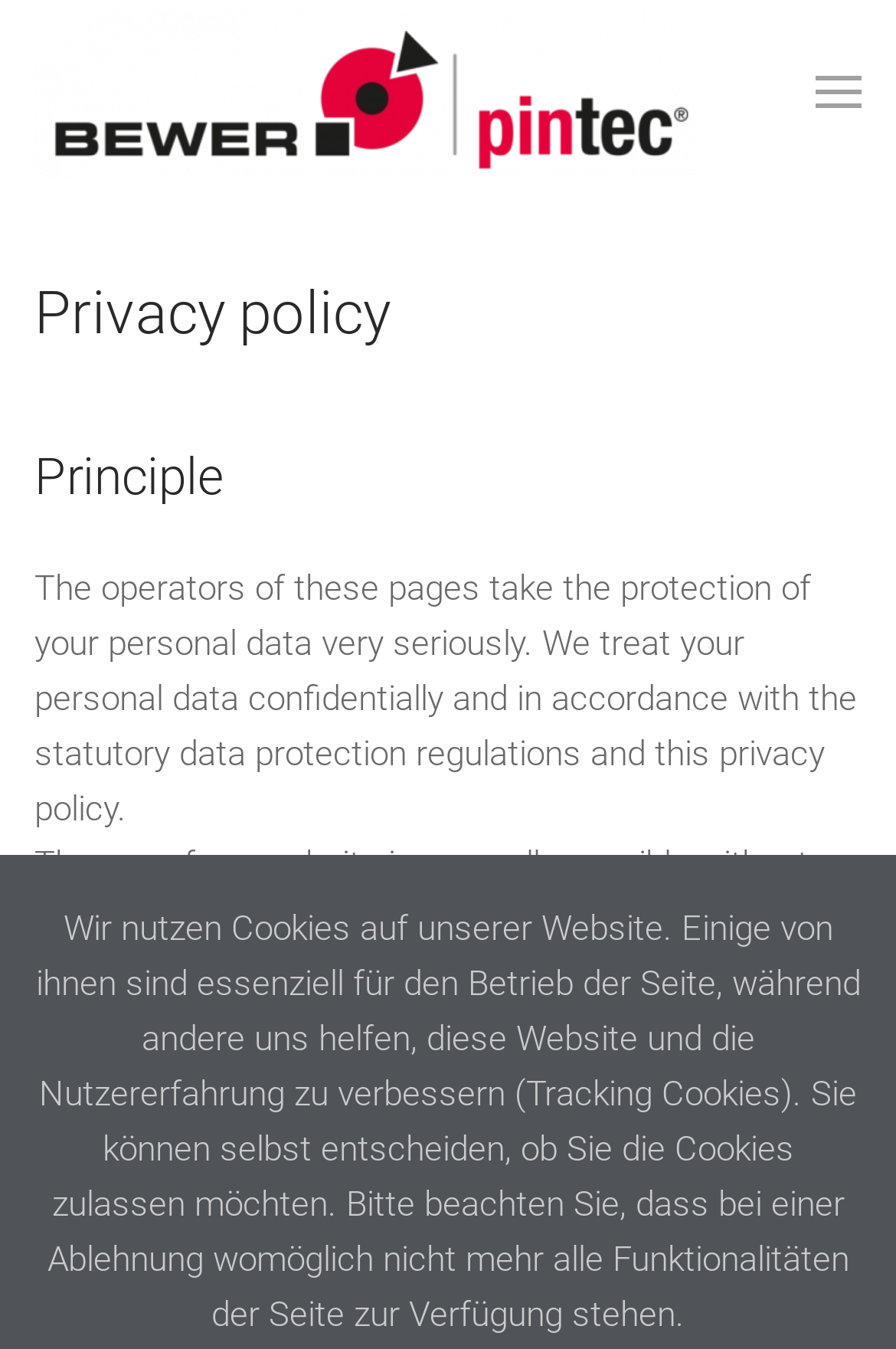What is the name of the company?
Look at the image and answer the question using a single word or phrase.

Christian Bewer GmbH